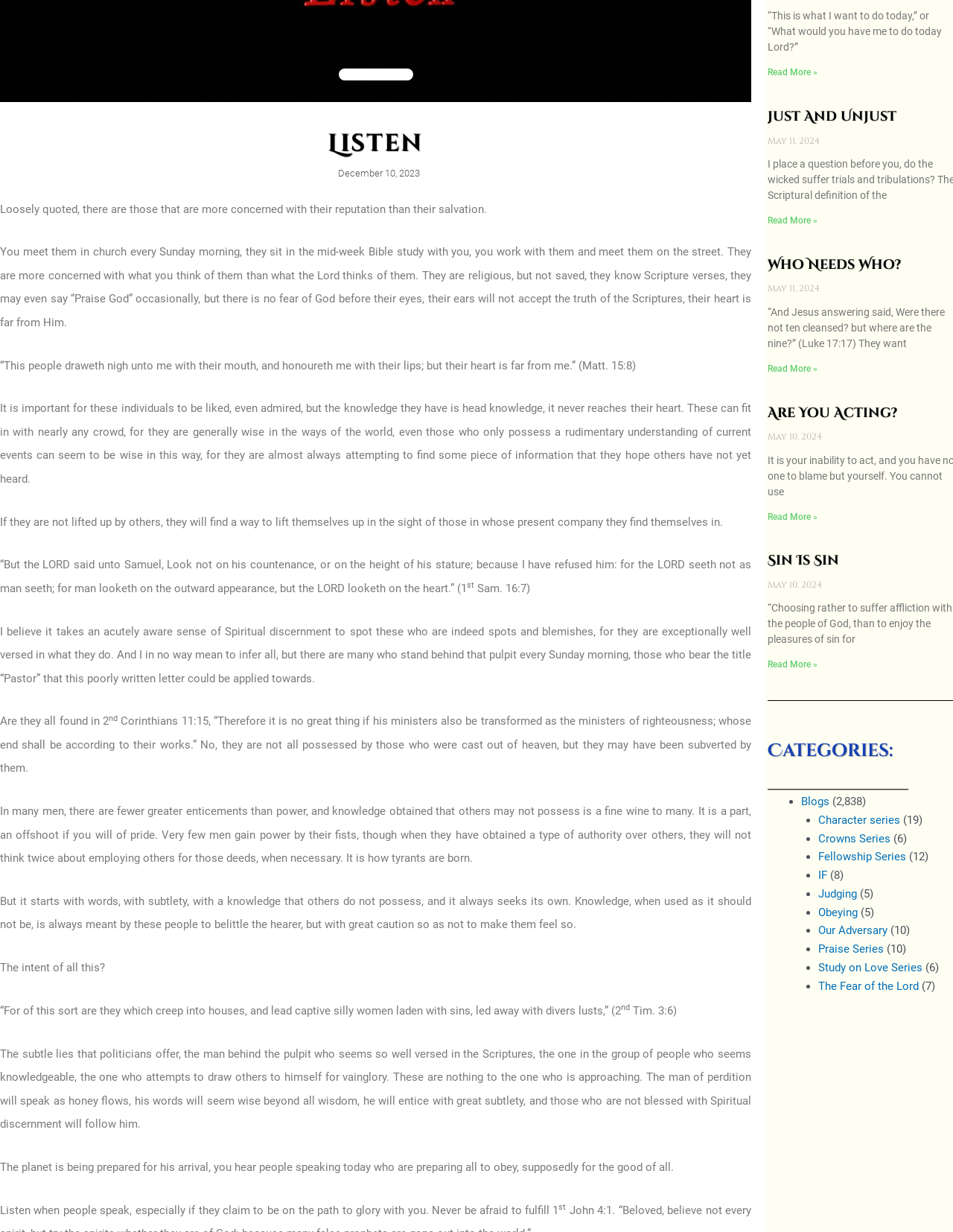Provide the bounding box coordinates, formatted as (top-left x, top-left y, bottom-right x, bottom-right y), with all values being floating point numbers between 0 and 1. Identify the bounding box of the UI element that matches the description: The Fear of the Lord

[0.858, 0.795, 0.964, 0.806]